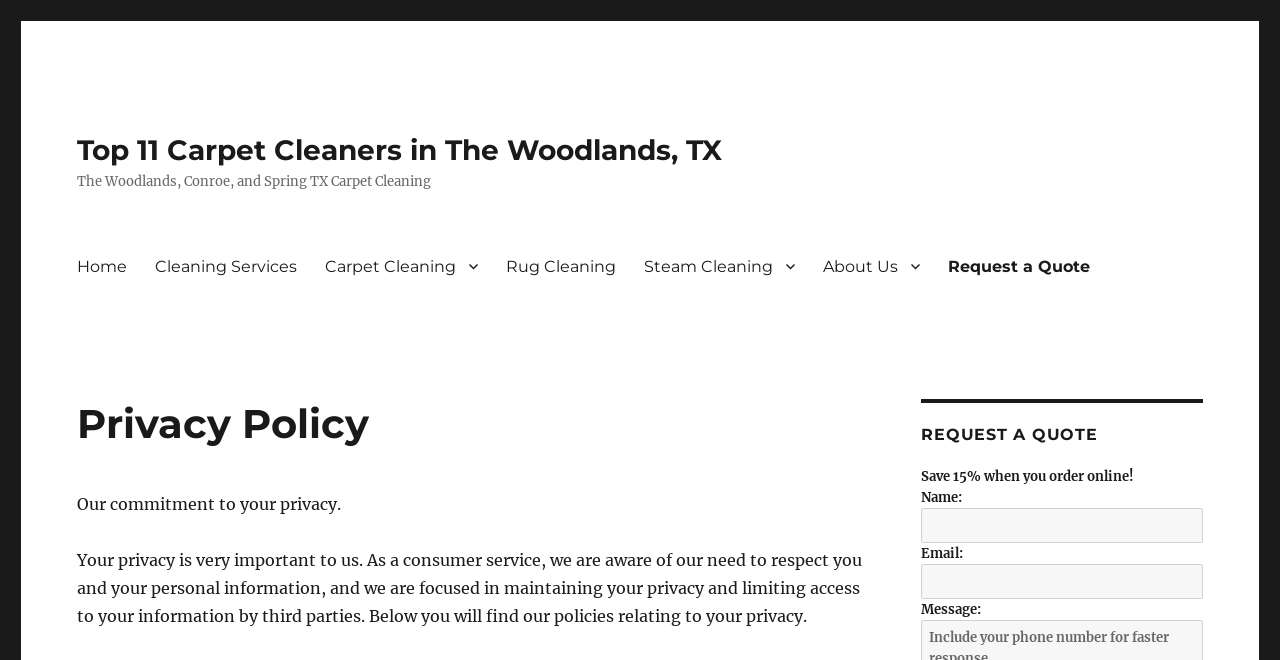Please pinpoint the bounding box coordinates for the region I should click to adhere to this instruction: "Click on the 'ACTIVITY' link".

None